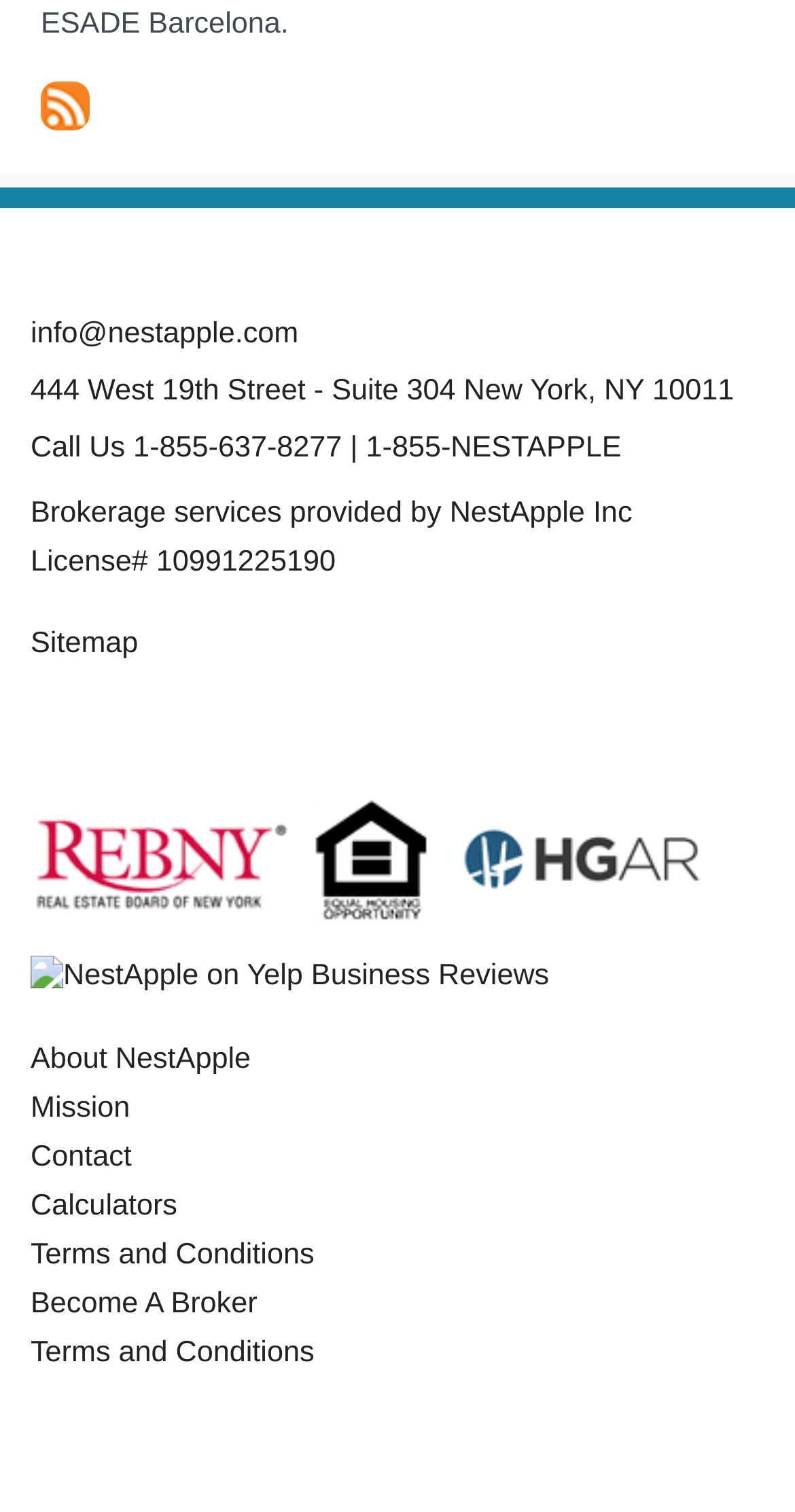Please identify the bounding box coordinates of the element's region that I should click in order to complete the following instruction: "Use Calculators". The bounding box coordinates consist of four float numbers between 0 and 1, i.e., [left, top, right, bottom].

[0.038, 0.787, 0.223, 0.809]